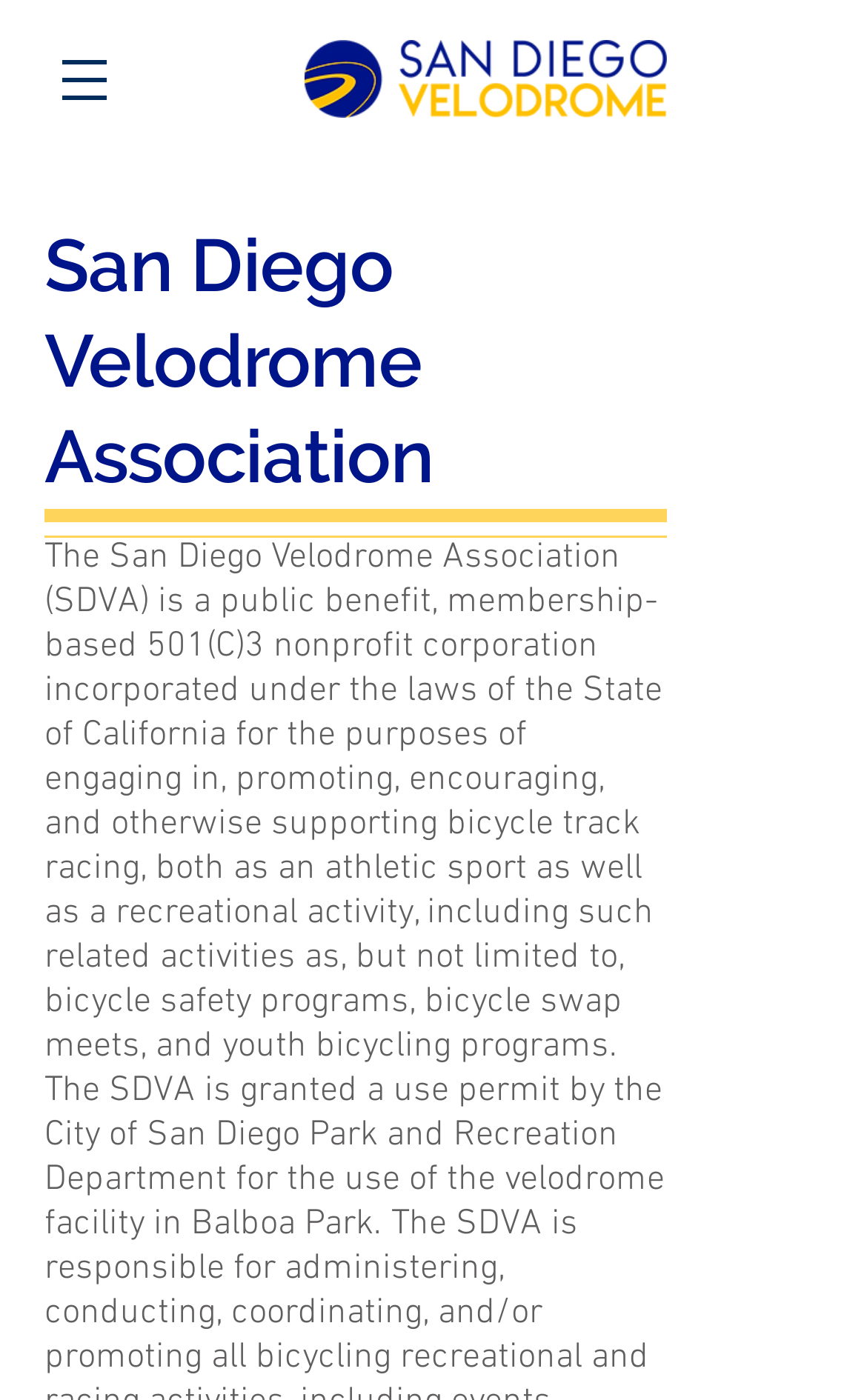Please identify and generate the text content of the webpage's main heading.

Board of Directors